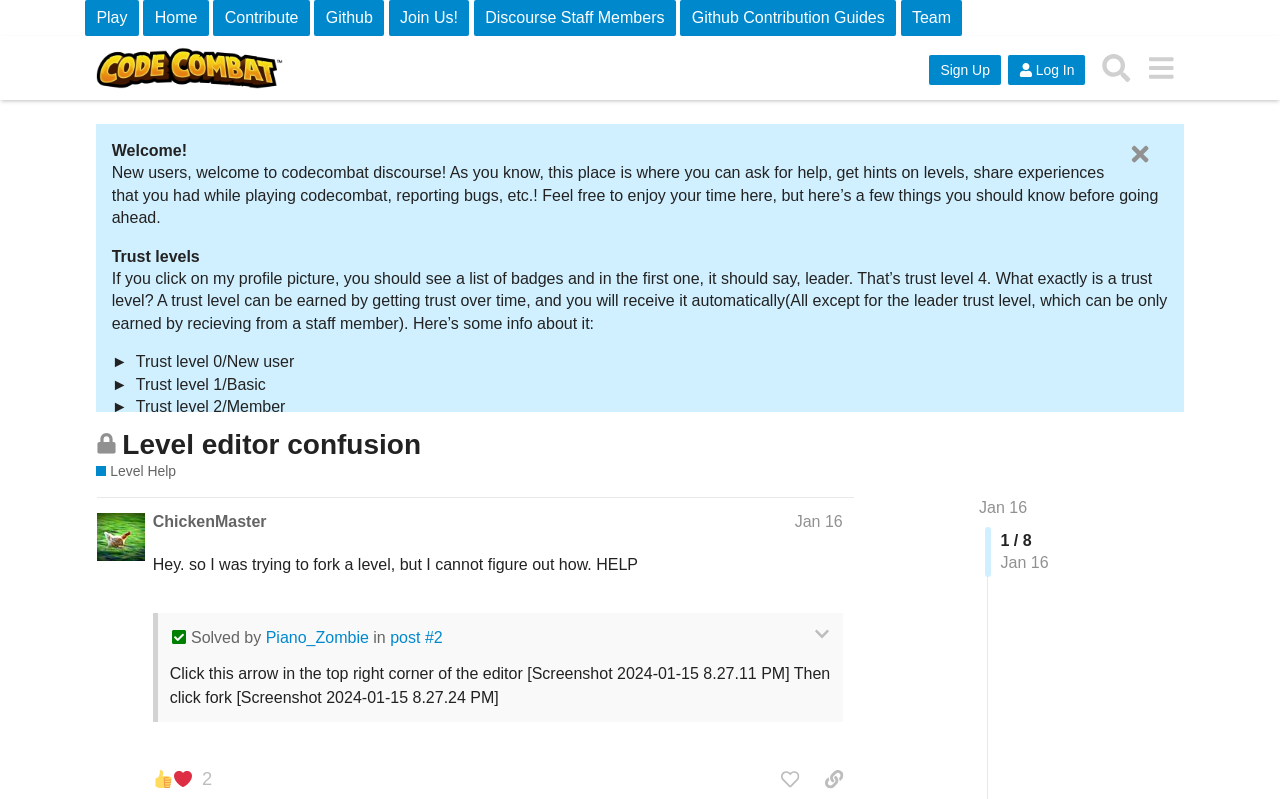Determine the bounding box coordinates of the clickable area required to perform the following instruction: "Search in the forum". The coordinates should be represented as four float numbers between 0 and 1: [left, top, right, bottom].

[0.854, 0.057, 0.89, 0.114]